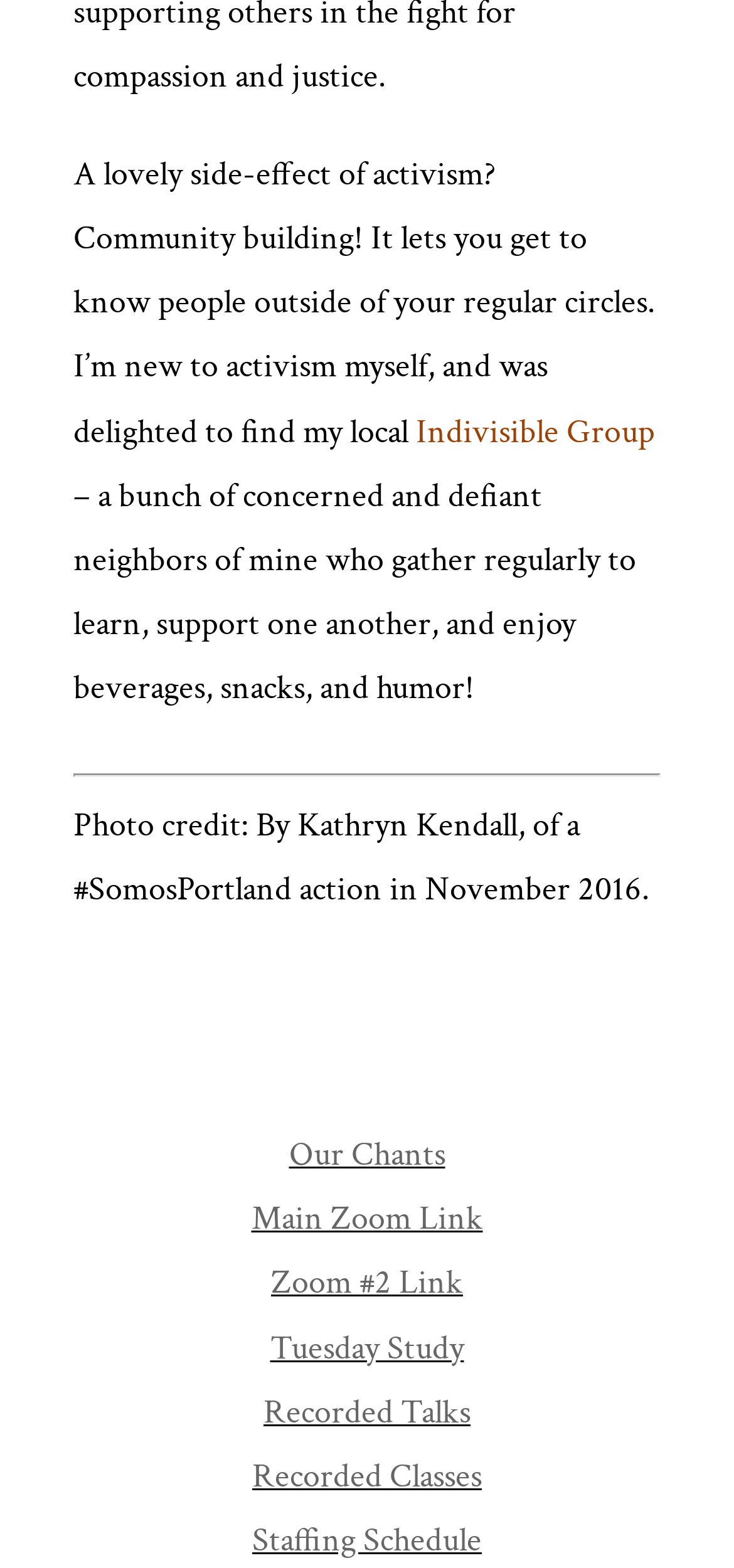What is the topic of the first paragraph?
Please give a detailed and elaborate explanation in response to the question.

The first paragraph starts with 'A lovely side-effect of activism? Community building!' which indicates that the topic of the paragraph is community building.